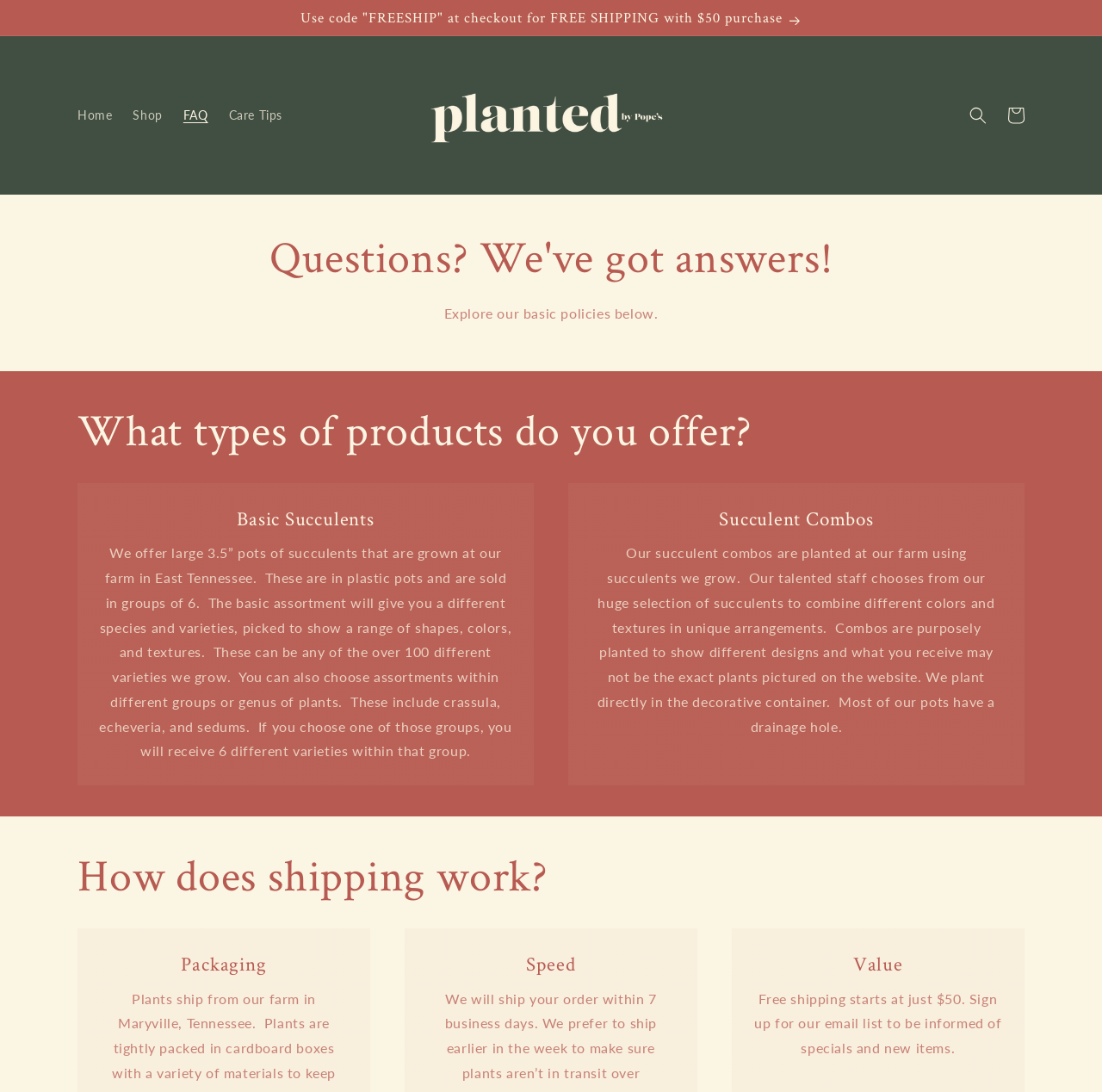How much do you need to purchase to get free shipping?
Look at the screenshot and provide an in-depth answer.

The webpage mentions 'Free shipping starts at just $50' in the 'Value' section, indicating that a purchase of at least $50 is required to qualify for free shipping.